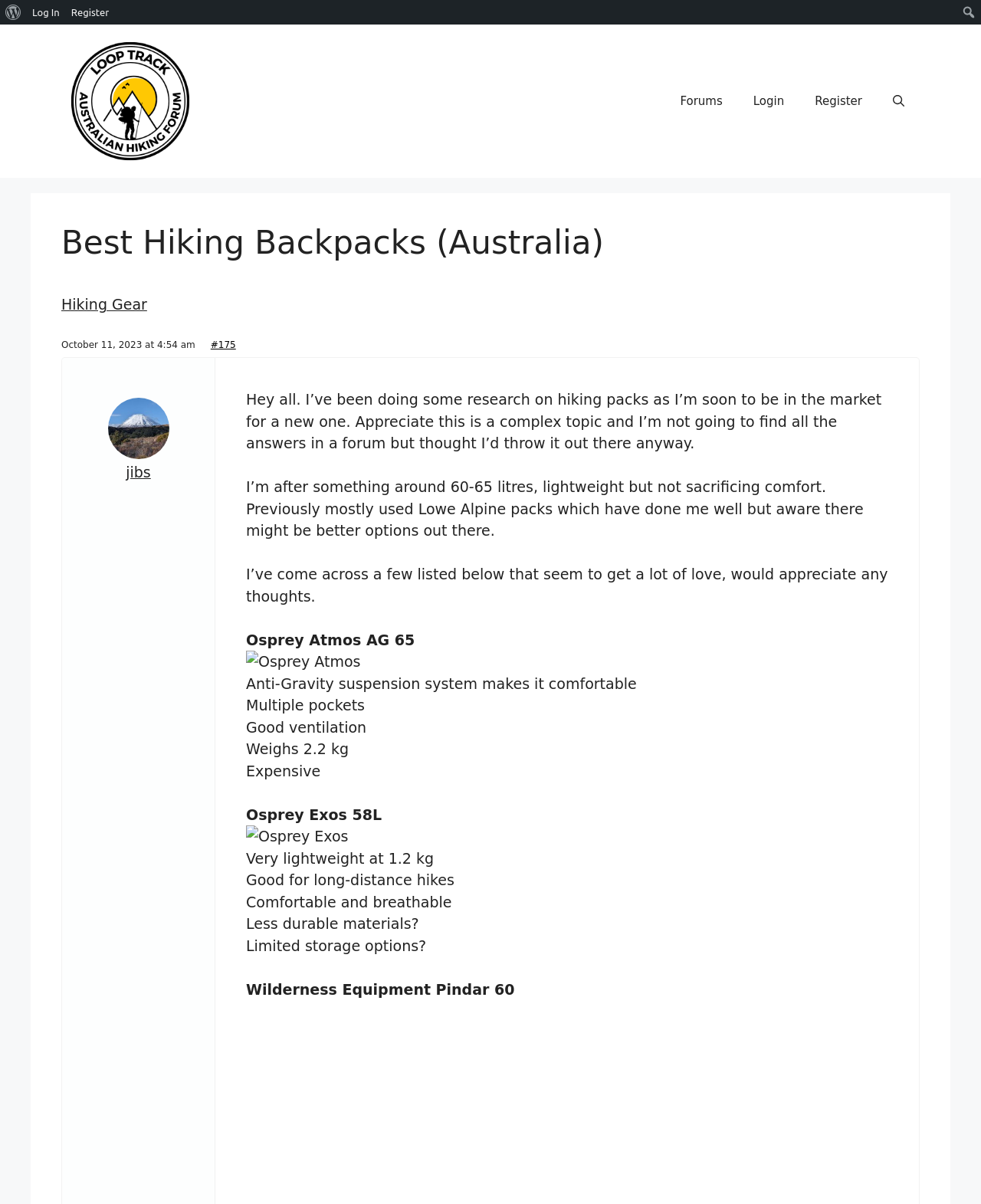What is the name of the first hiking backpack mentioned?
Refer to the screenshot and respond with a concise word or phrase.

Osprey Atmos AG 65